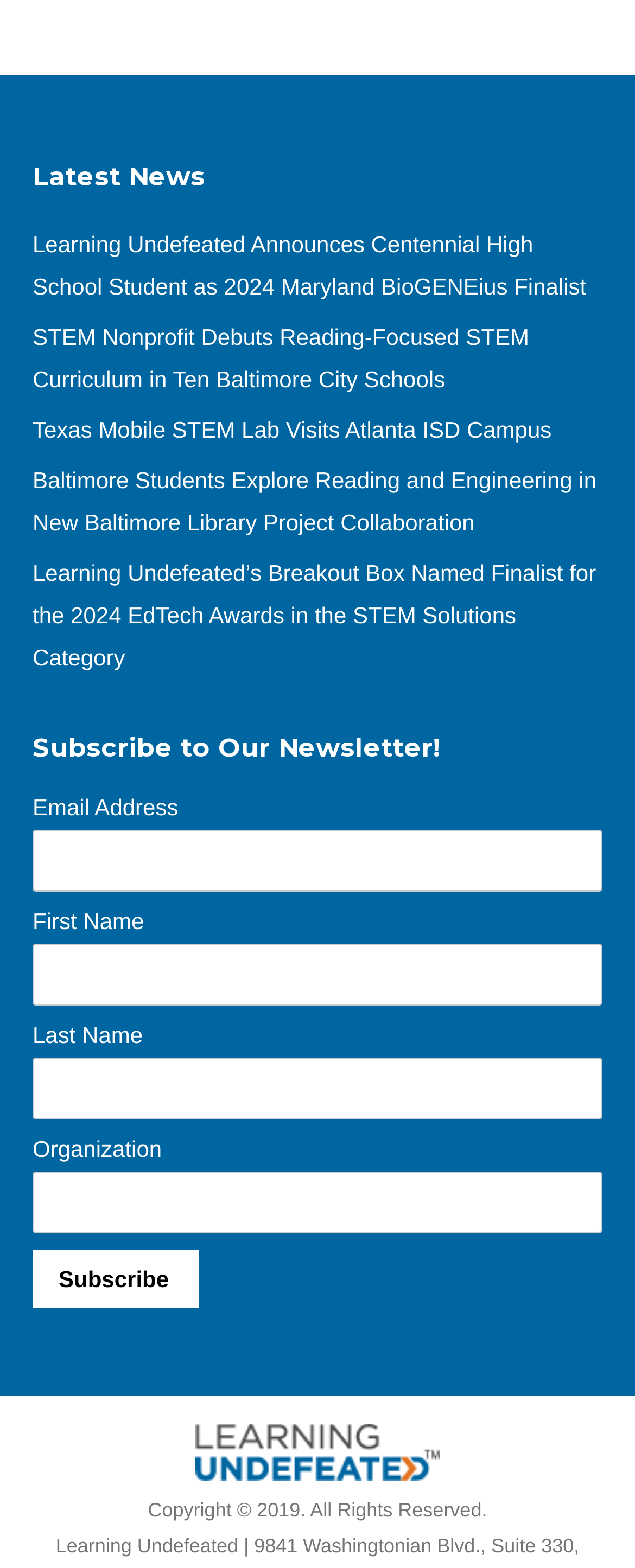Extract the bounding box coordinates for the HTML element that matches this description: "value="Subscribe"". The coordinates should be four float numbers between 0 and 1, i.e., [left, top, right, bottom].

[0.051, 0.797, 0.312, 0.834]